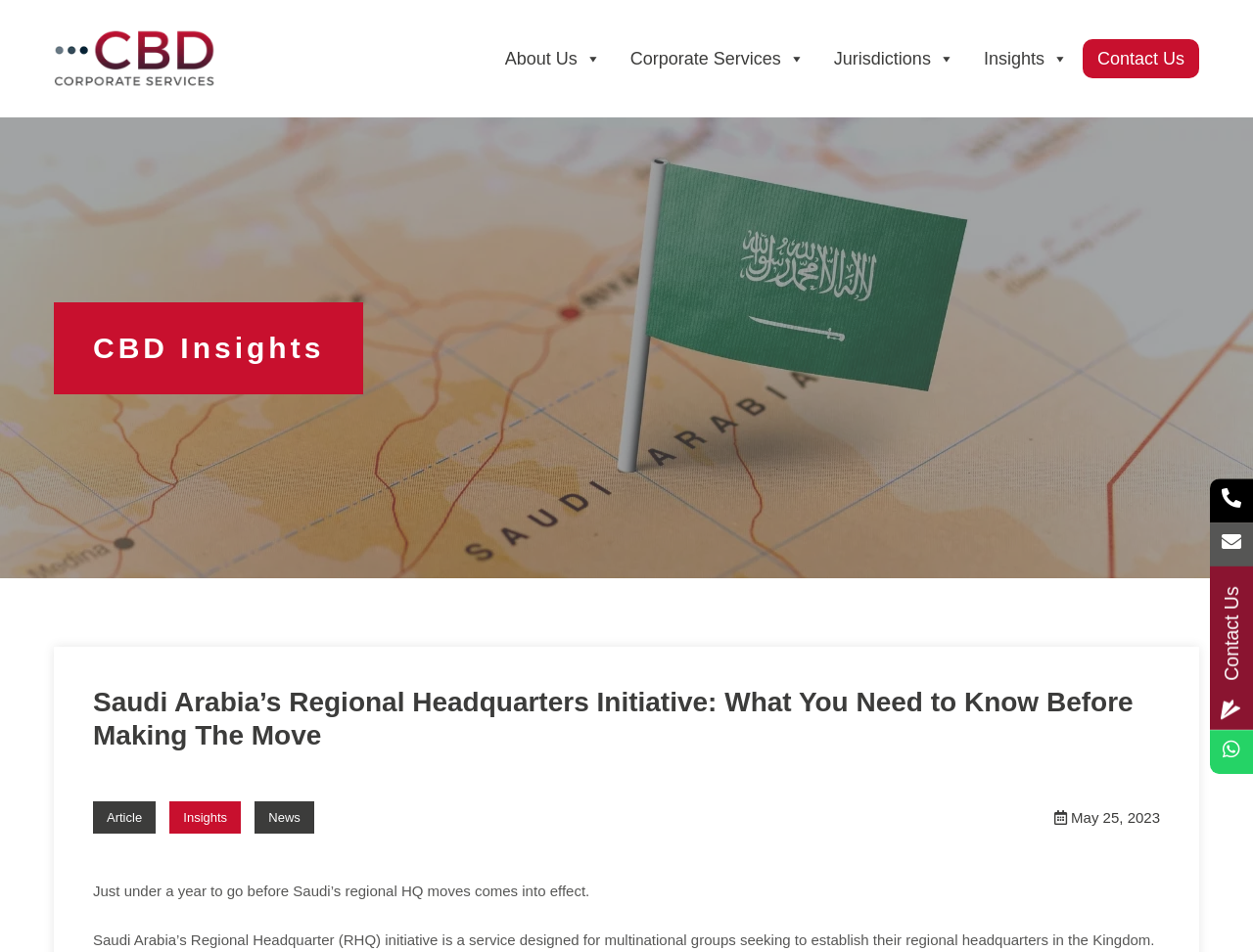Pinpoint the bounding box coordinates for the area that should be clicked to perform the following instruction: "Click the CBD logo".

[0.043, 0.054, 0.172, 0.068]